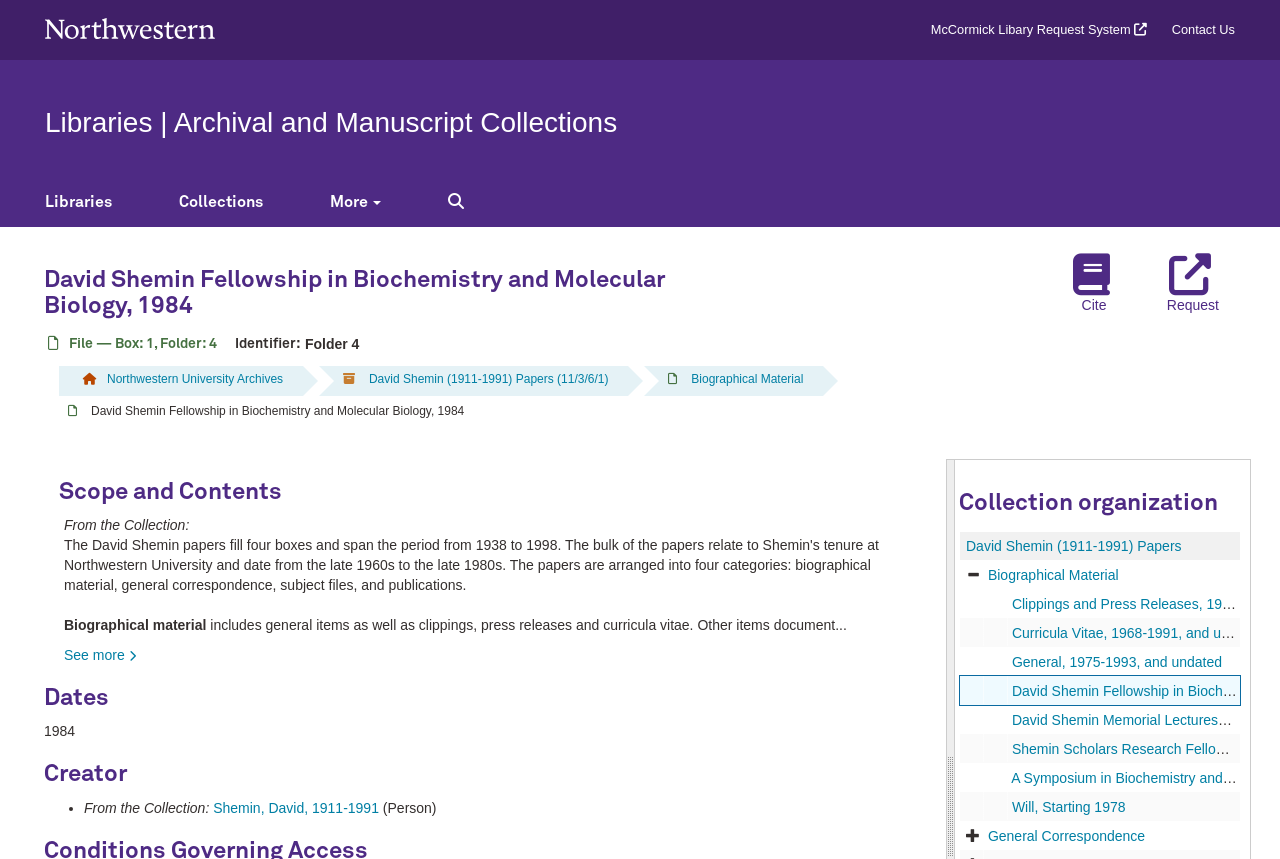Reply to the question with a brief word or phrase: What is the date of the collection?

1984